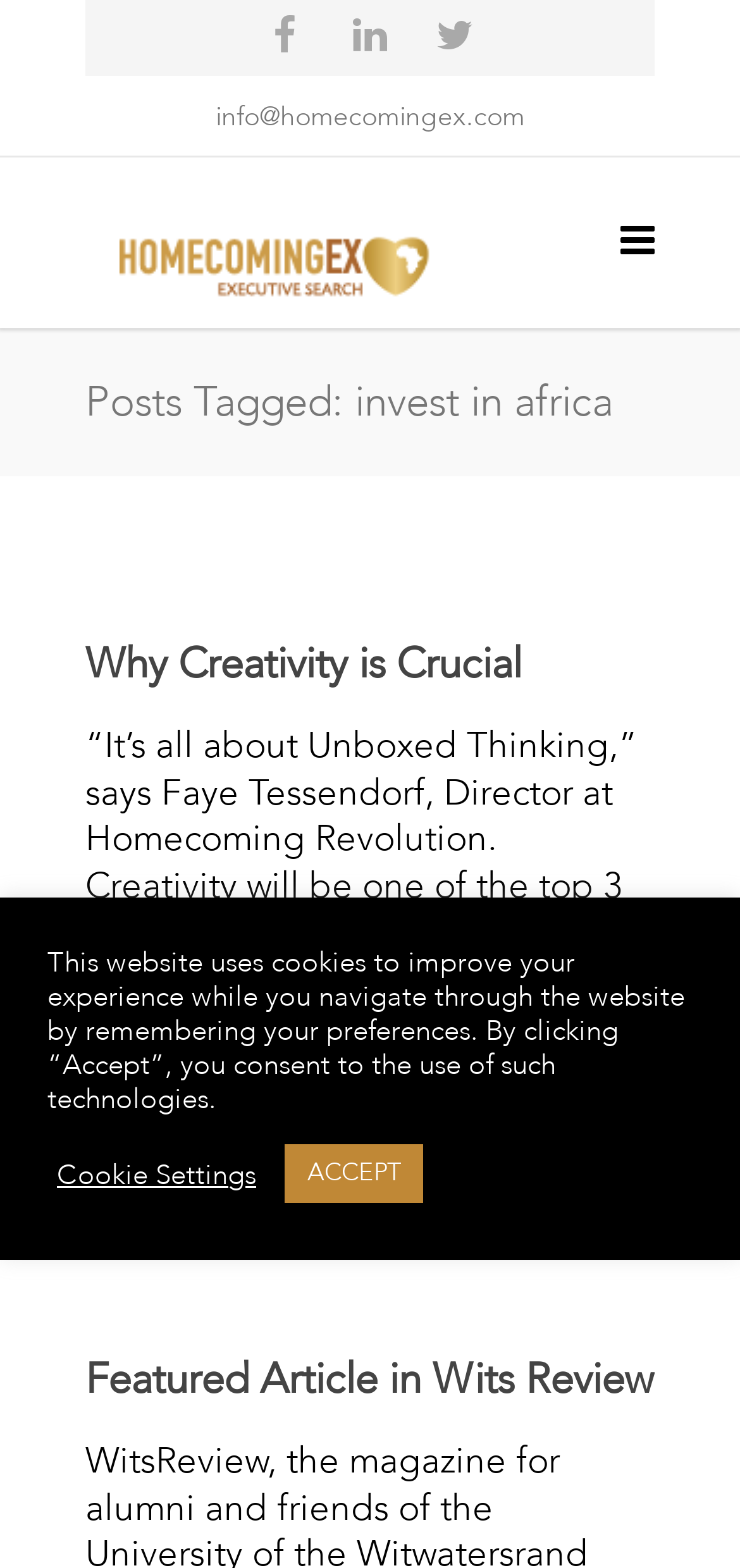Illustrate the webpage with a detailed description.

The webpage is about investing in Africa, specifically related to HomecomingEx. At the top left, there are three social media links represented by icons. To the right of these icons, there is a contact email link "info@homecomingex.com". Below these elements, the HomecomingEx logo is displayed, which is an image. 

On the top right, there is a search icon. Below the logo, the page title "Posts Tagged: invest in africa" is displayed as a heading. 

The main content of the page is an article section, which takes up most of the page. The article section contains three main parts. The first part is a heading "Why Creativity is Crucial" followed by a paragraph of text discussing the importance of creativity. Below this, there is a "read more" link. 

The second part is a heading "Featured Article in Wits Review" with a link to the article. 

At the bottom of the page, there is a notification about the website using cookies, with a "Cookie Settings" button and an "ACCEPT" button.